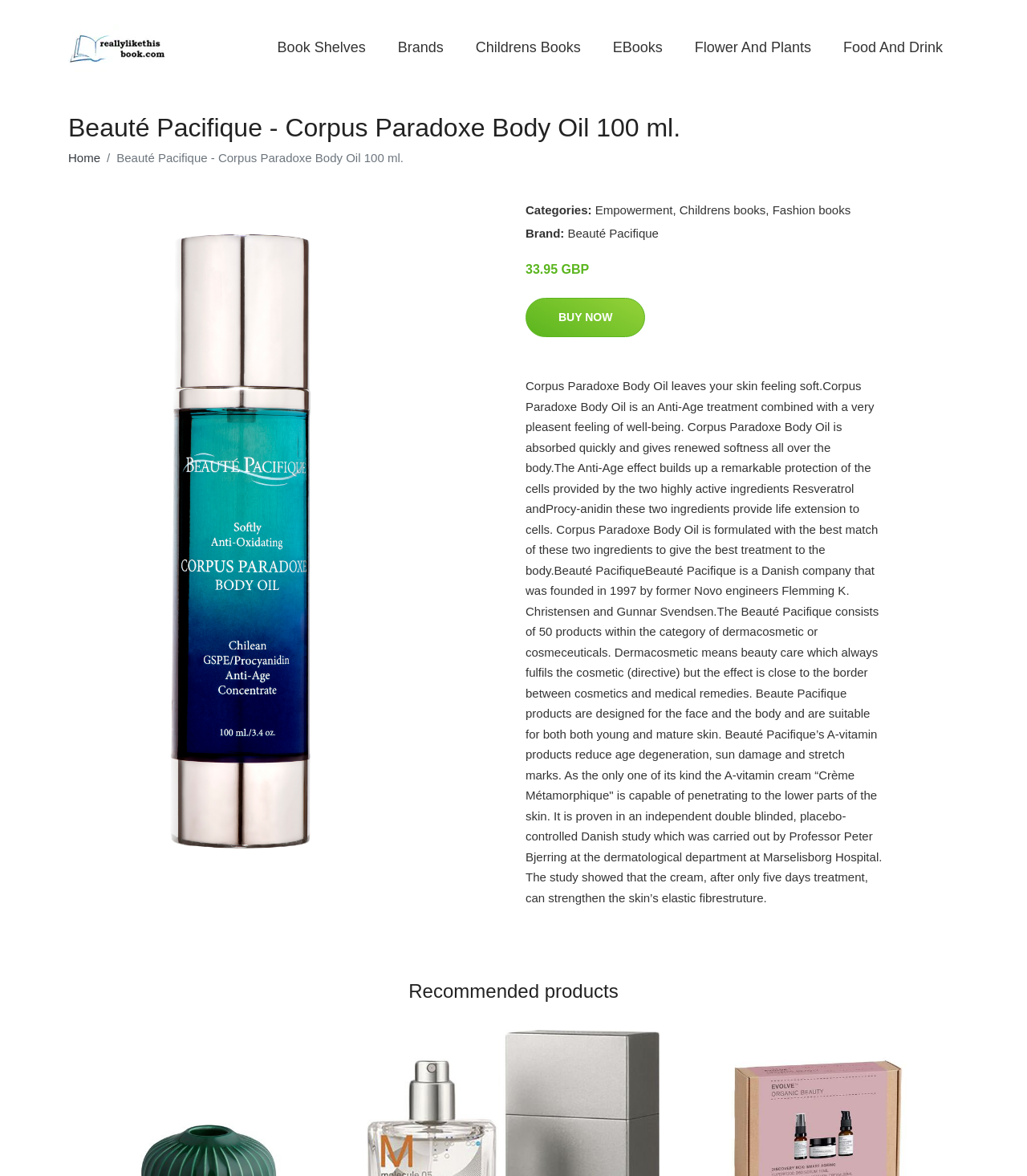What is the company that founded Beauté Pacifique?
Answer the question using a single word or phrase, according to the image.

Founded by former Novo engineers